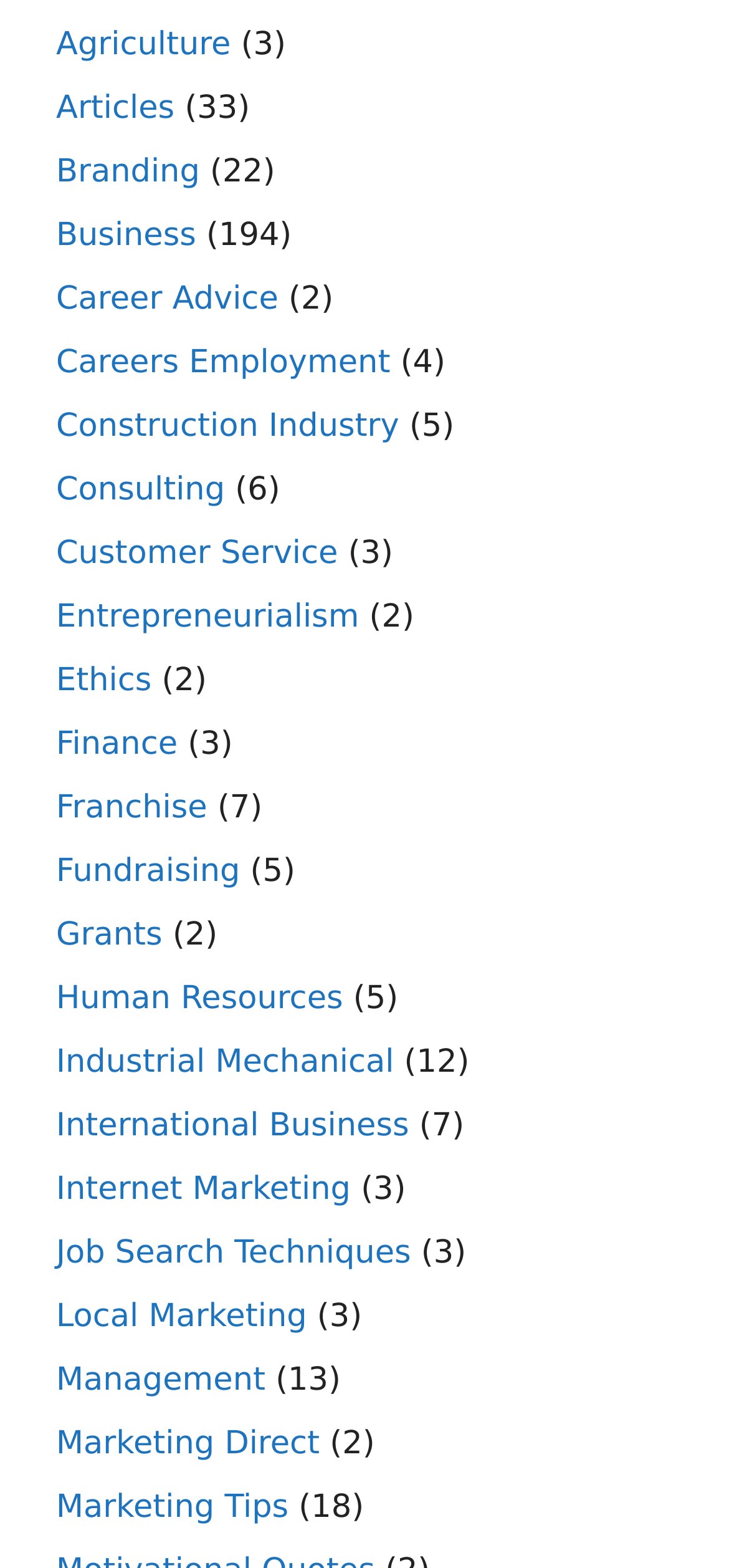Please identify the bounding box coordinates of the clickable area that will allow you to execute the instruction: "Click on Agriculture".

[0.077, 0.016, 0.317, 0.04]